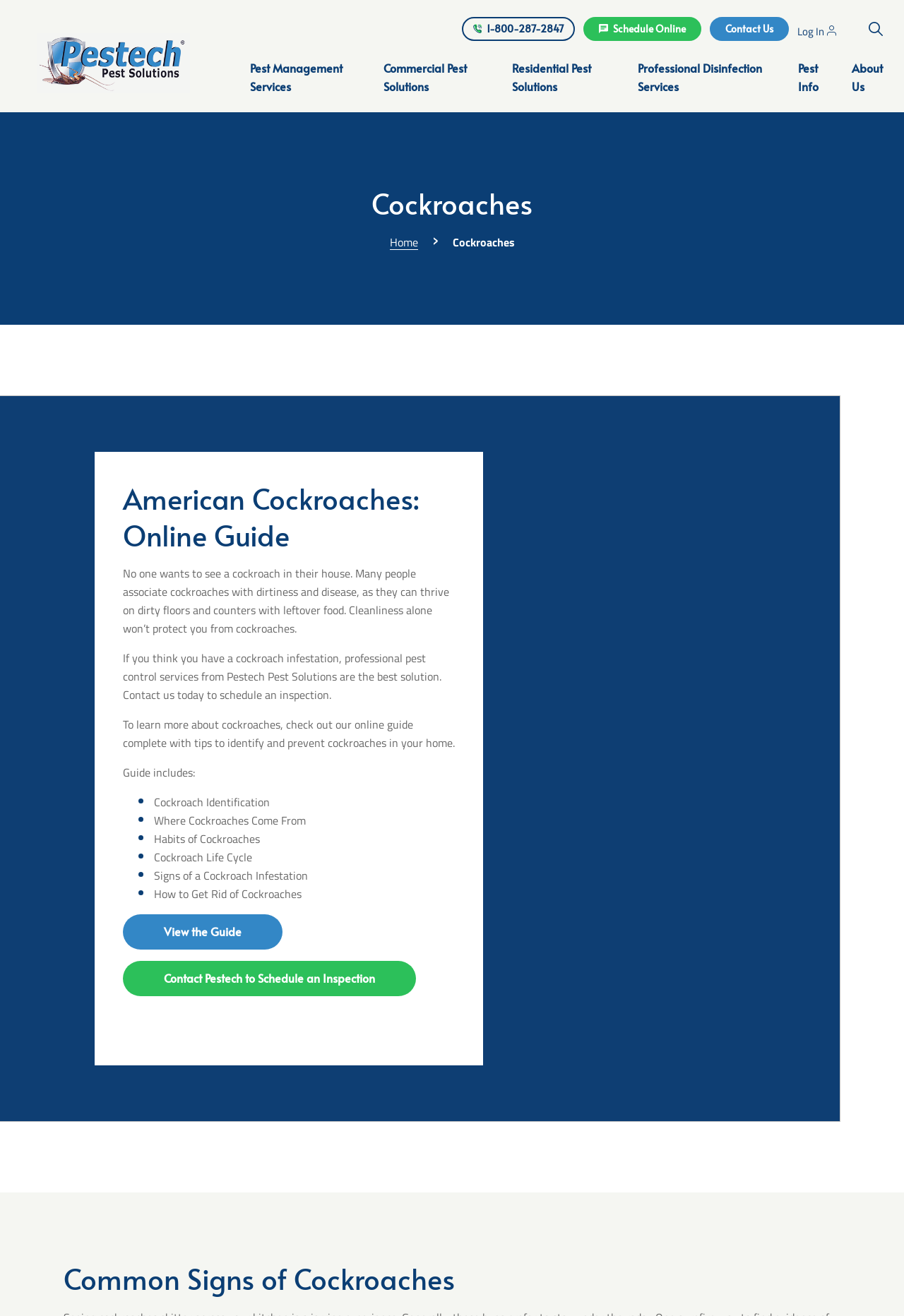Locate the bounding box coordinates of the element to click to perform the following action: 'Learn about cockroach identification'. The coordinates should be given as four float values between 0 and 1, in the form of [left, top, right, bottom].

[0.17, 0.603, 0.298, 0.616]